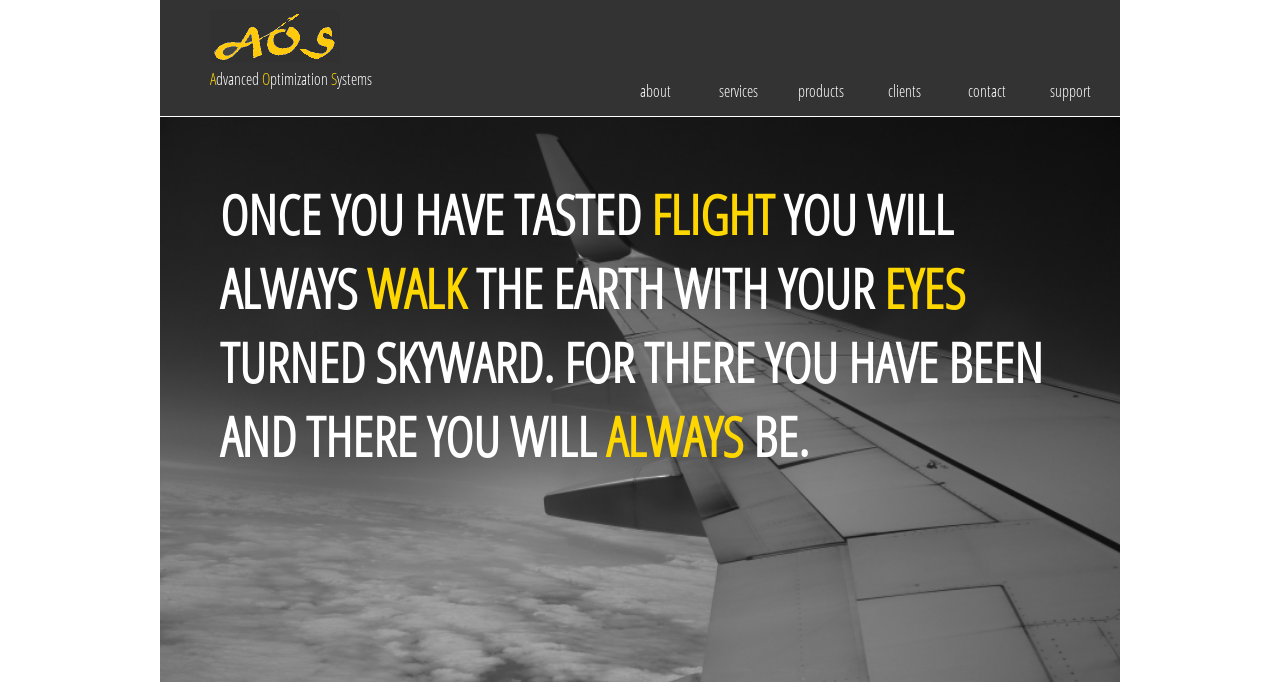What is the main heading displayed on the webpage? Please provide the text.

ONCE YOU HAVE TASTED FLIGHT YOU WILL ALWAYS WALK THE EARTH WITH YOUR EYES TURNED SKYWARD. FOR THERE YOU HAVE BEEN AND THERE YOU WILL ALWAYS BE.

                                       